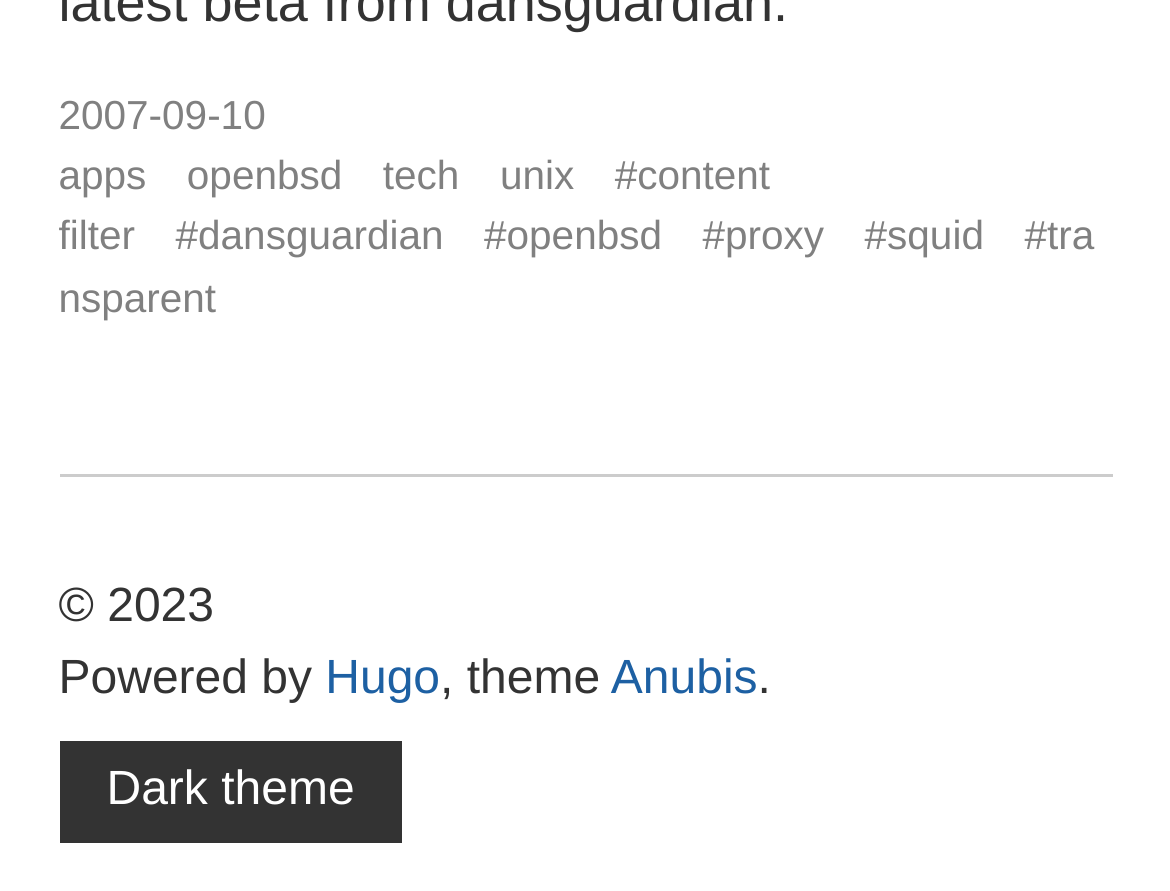Please identify the bounding box coordinates of the element that needs to be clicked to execute the following command: "Visit the 'Hugo' website". Provide the bounding box using four float numbers between 0 and 1, formatted as [left, top, right, bottom].

[0.278, 0.734, 0.376, 0.795]